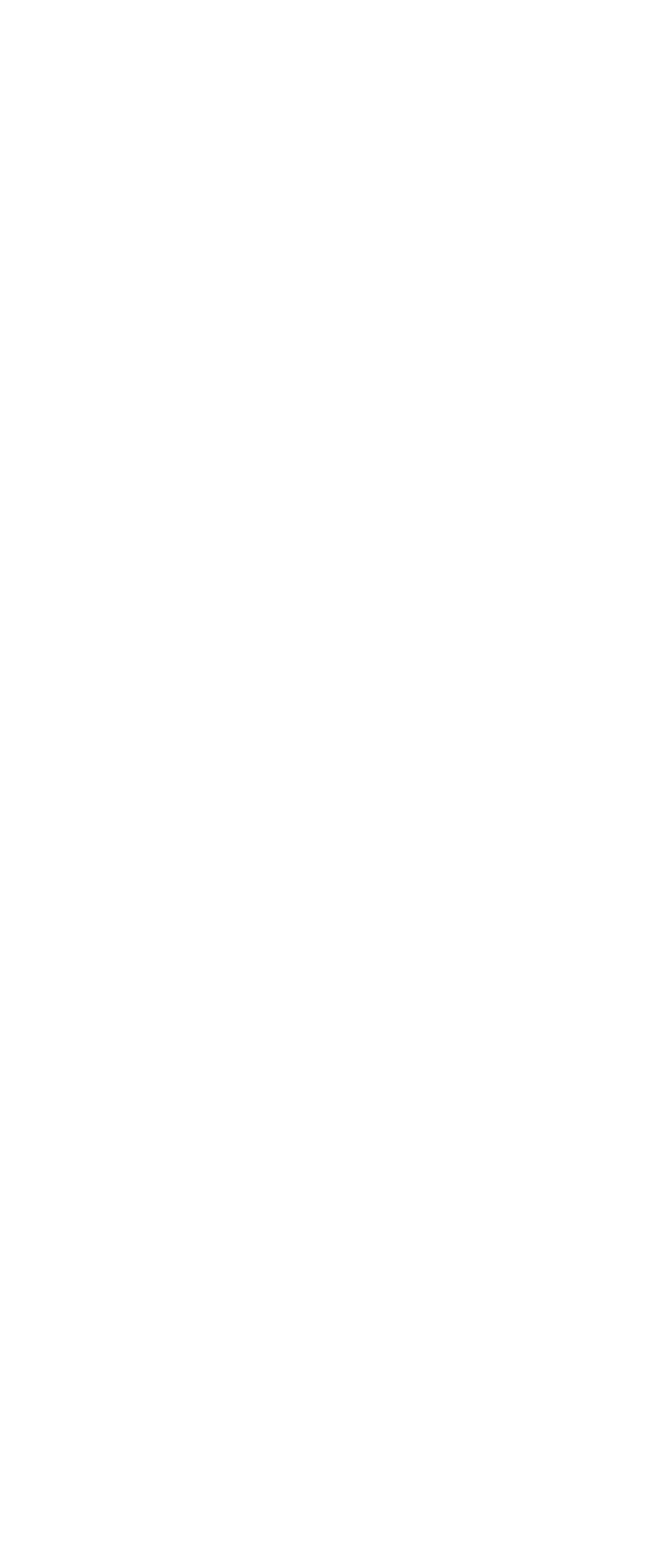Identify the bounding box coordinates for the element that needs to be clicked to fulfill this instruction: "Search what you want". Provide the coordinates in the format of four float numbers between 0 and 1: [left, top, right, bottom].

None